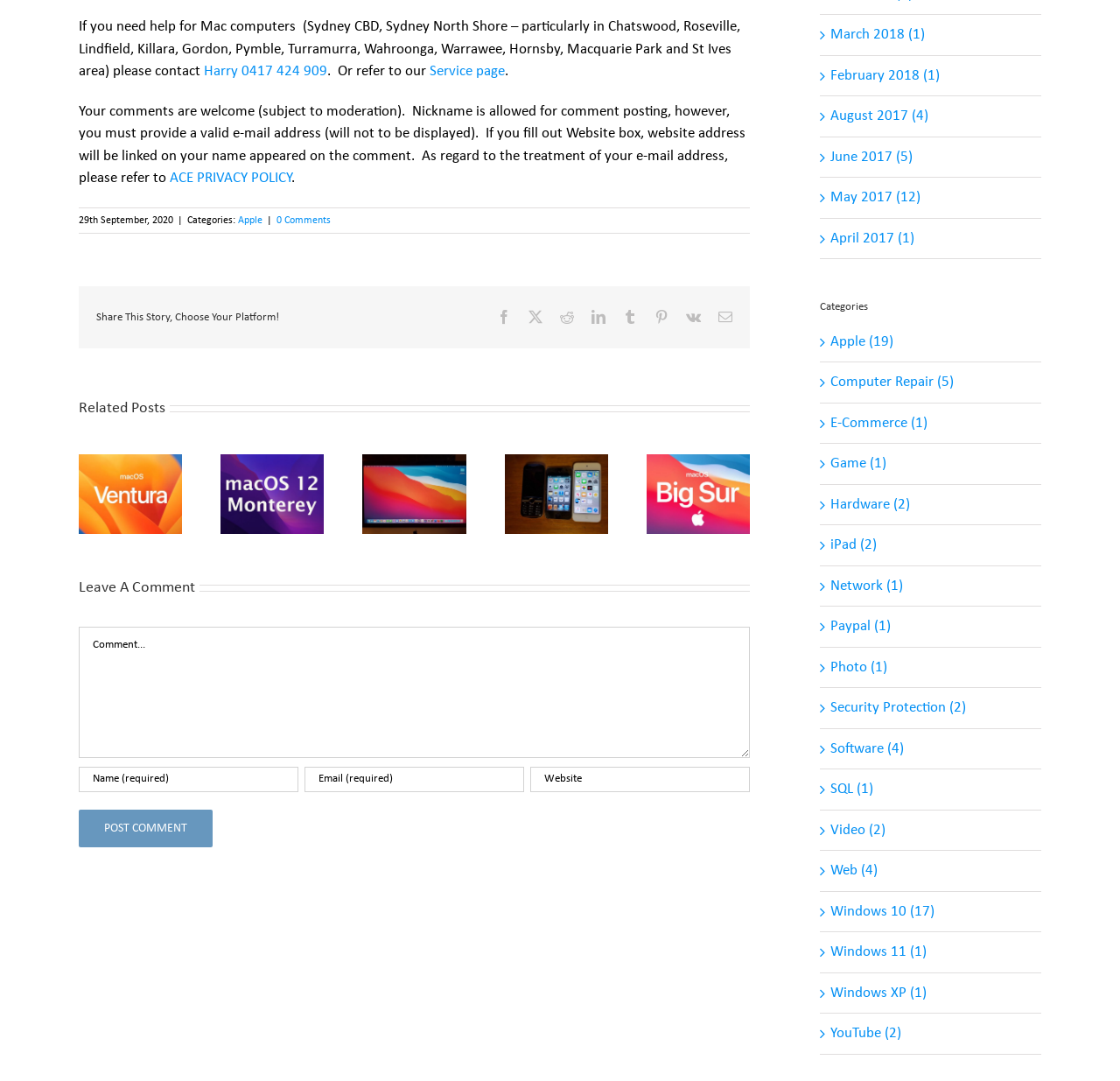Please find the bounding box coordinates of the clickable region needed to complete the following instruction: "Post a comment". The bounding box coordinates must consist of four float numbers between 0 and 1, i.e., [left, top, right, bottom].

[0.07, 0.749, 0.19, 0.784]